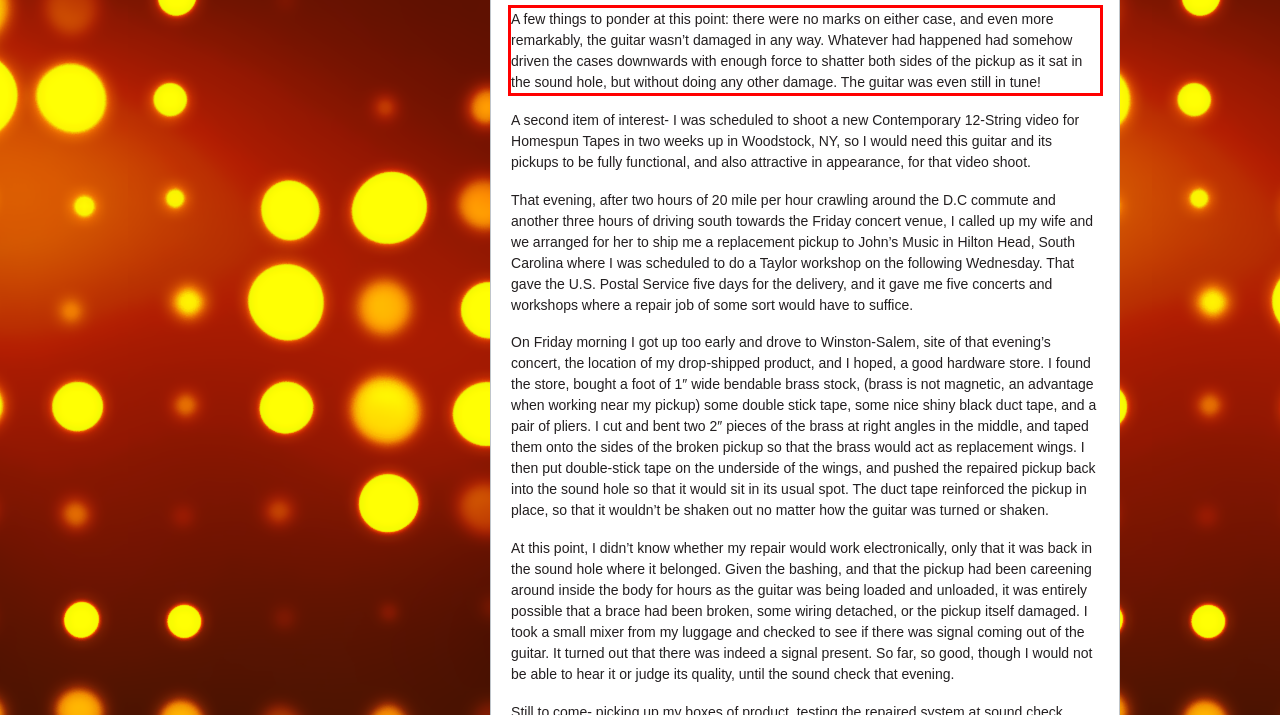You have a screenshot of a webpage with a red bounding box. Identify and extract the text content located inside the red bounding box.

A few things to ponder at this point: there were no marks on either case, and even more remarkably, the guitar wasn’t damaged in any way. Whatever had happened had somehow driven the cases downwards with enough force to shatter both sides of the pickup as it sat in the sound hole, but without doing any other damage. The guitar was even still in tune!